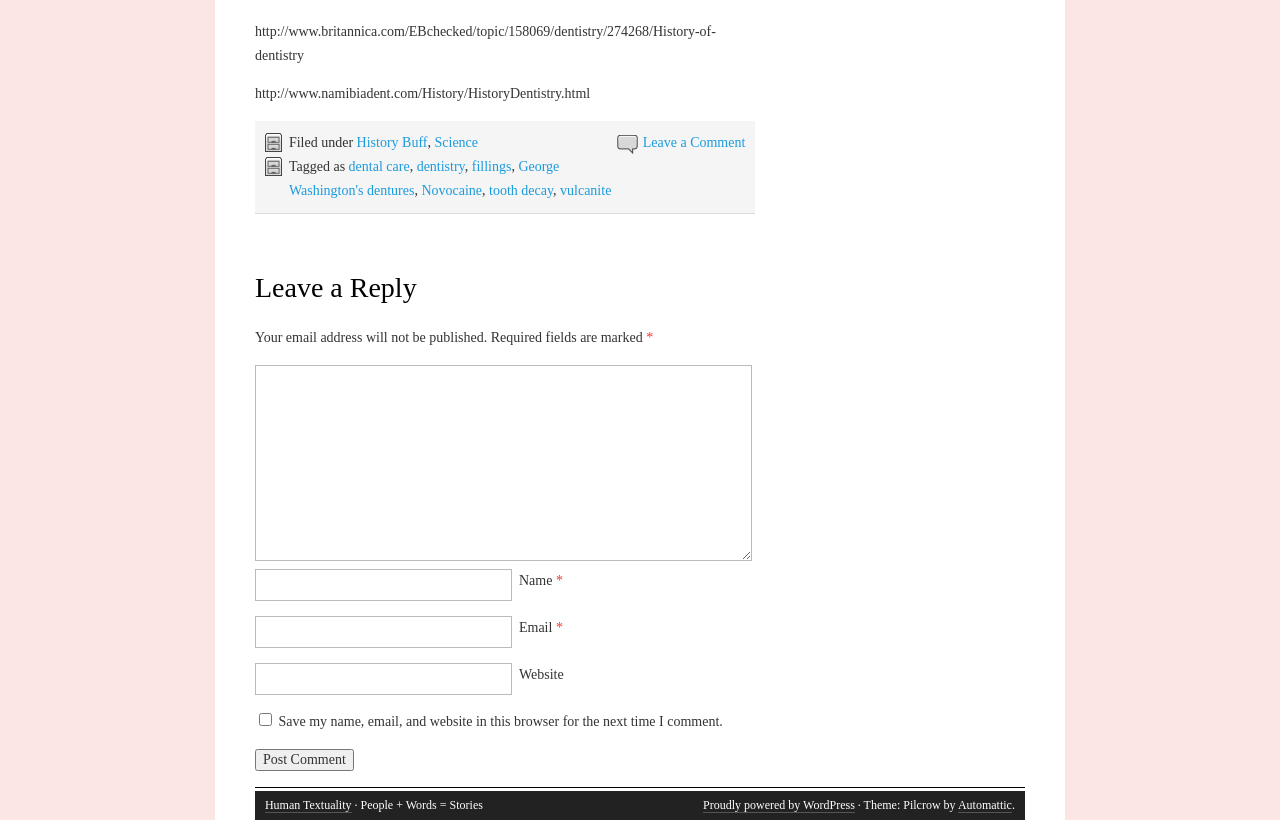Please specify the bounding box coordinates of the region to click in order to perform the following instruction: "Enter your name".

[0.199, 0.694, 0.4, 0.733]